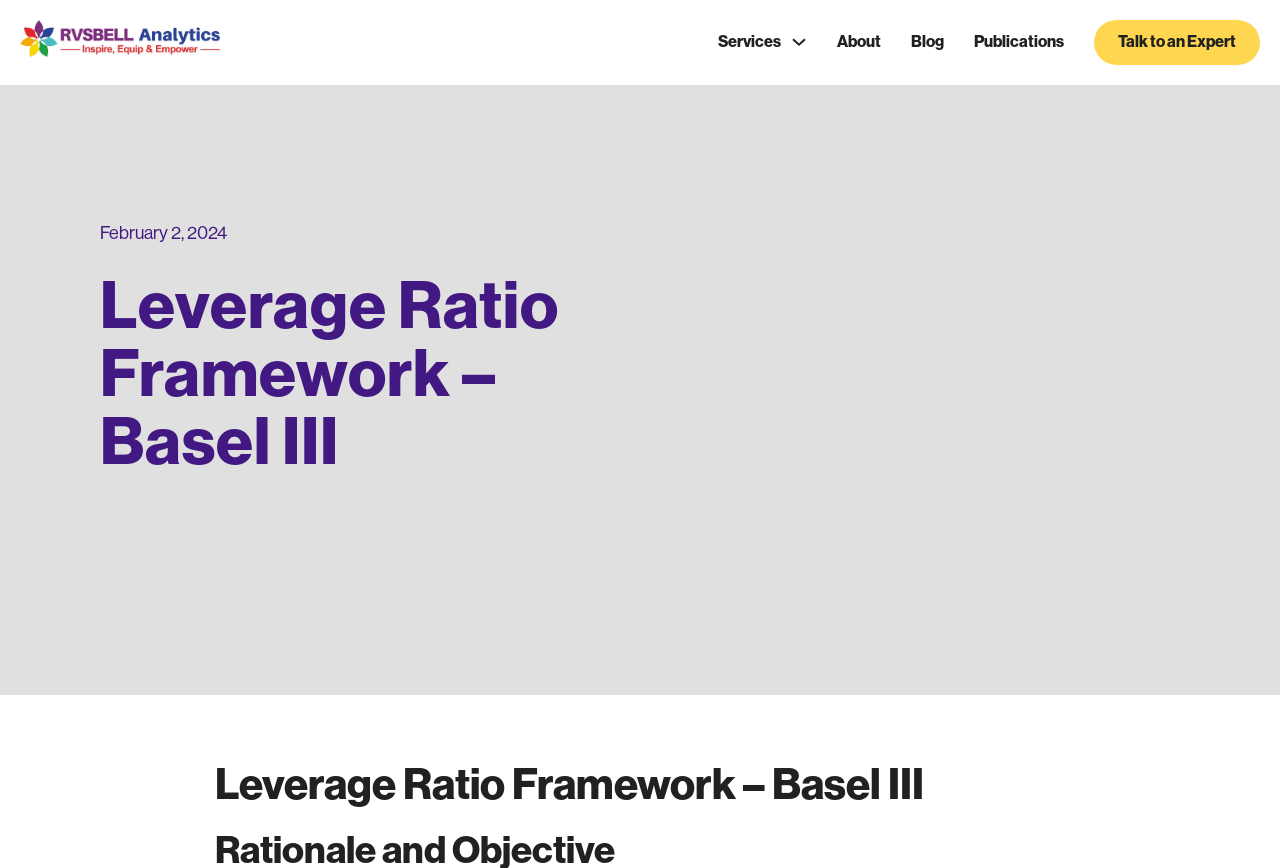What is the purpose of the 'Talk to an Expert' link?
Carefully analyze the image and provide a thorough answer to the question.

I inferred the answer by looking at the text of the link 'Talk to an Expert', which suggests that it's a way to contact an expert or get expert advice.